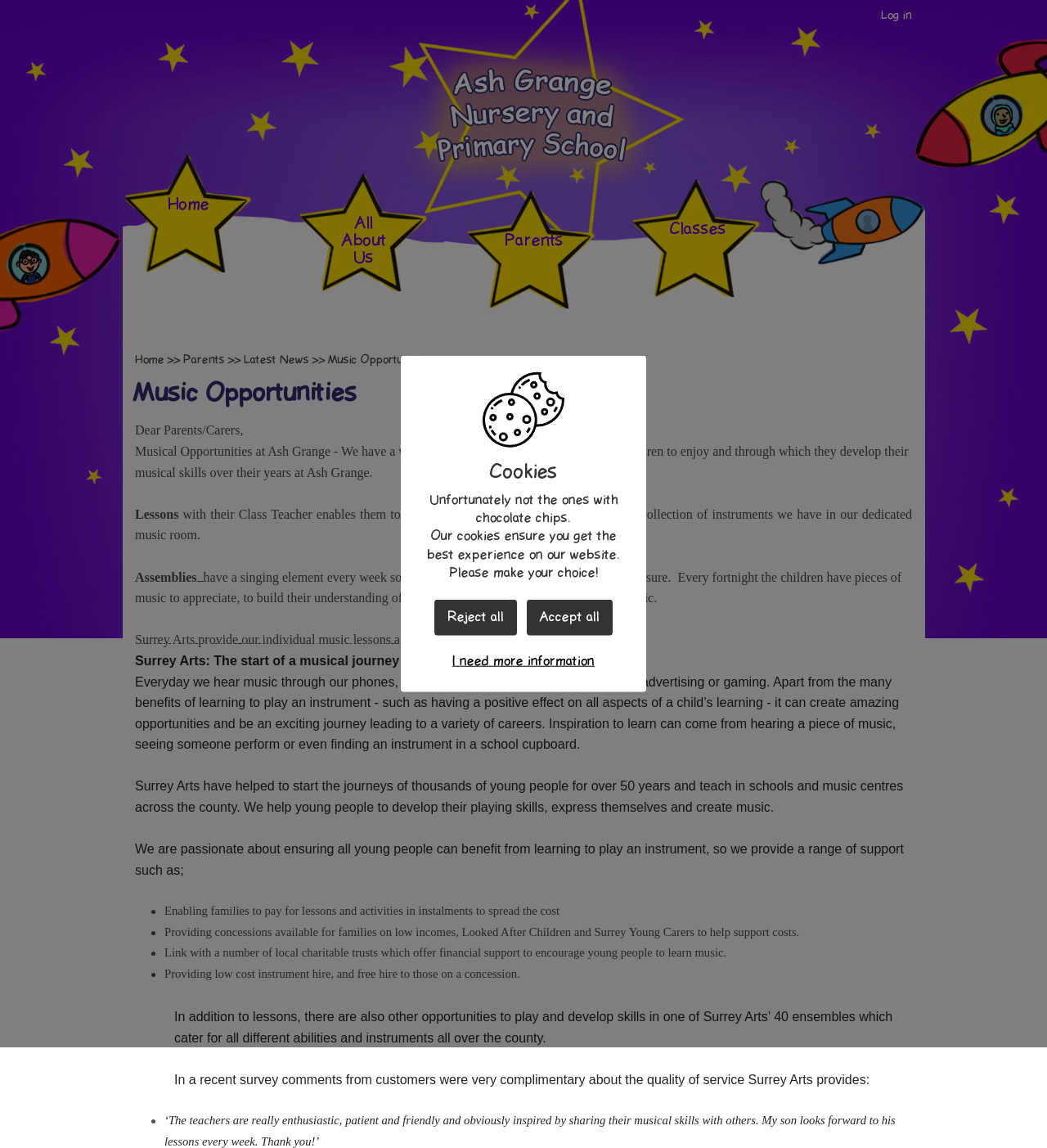What is the benefit of learning to play an instrument?
Can you provide an in-depth and detailed response to the question?

The webpage states that learning to play an instrument can have a positive effect on all aspects of a child's learning. This suggests that one of the benefits of learning to play an instrument is that it can improve a child's overall learning abilities.